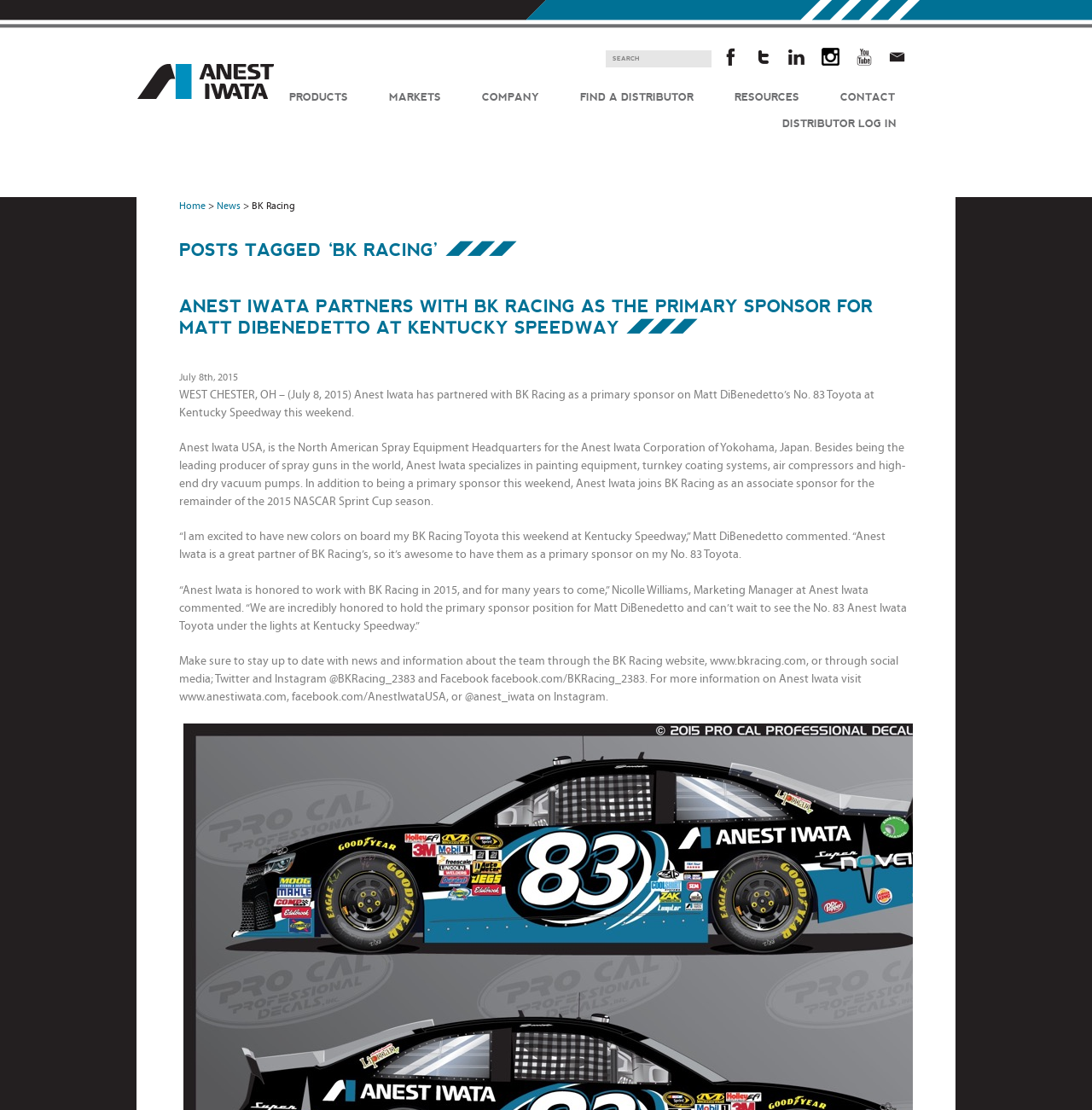Provide the bounding box coordinates for the UI element that is described by this text: "Anest Iwata". The coordinates should be in the form of four float numbers between 0 and 1: [left, top, right, bottom].

[0.122, 0.058, 0.255, 0.091]